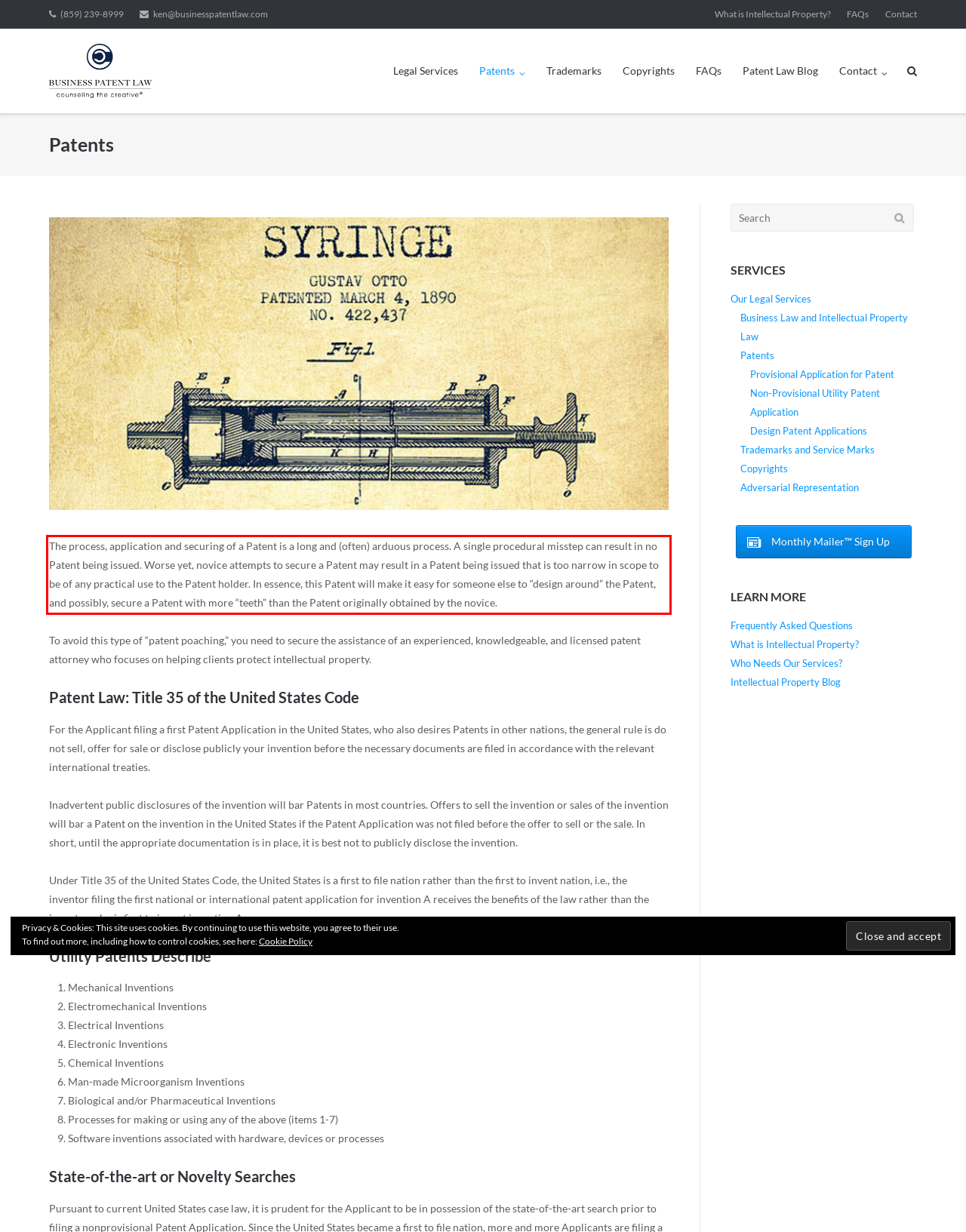Please perform OCR on the UI element surrounded by the red bounding box in the given webpage screenshot and extract its text content.

The process, application and securing of a Patent is a long and (often) arduous process. A single procedural misstep can result in no Patent being issued. Worse yet, novice attempts to secure a Patent may result in a Patent being issued that is too narrow in scope to be of any practical use to the Patent holder. In essence, this Patent will make it easy for someone else to “design around” the Patent, and possibly, secure a Patent with more “teeth” than the Patent originally obtained by the novice.